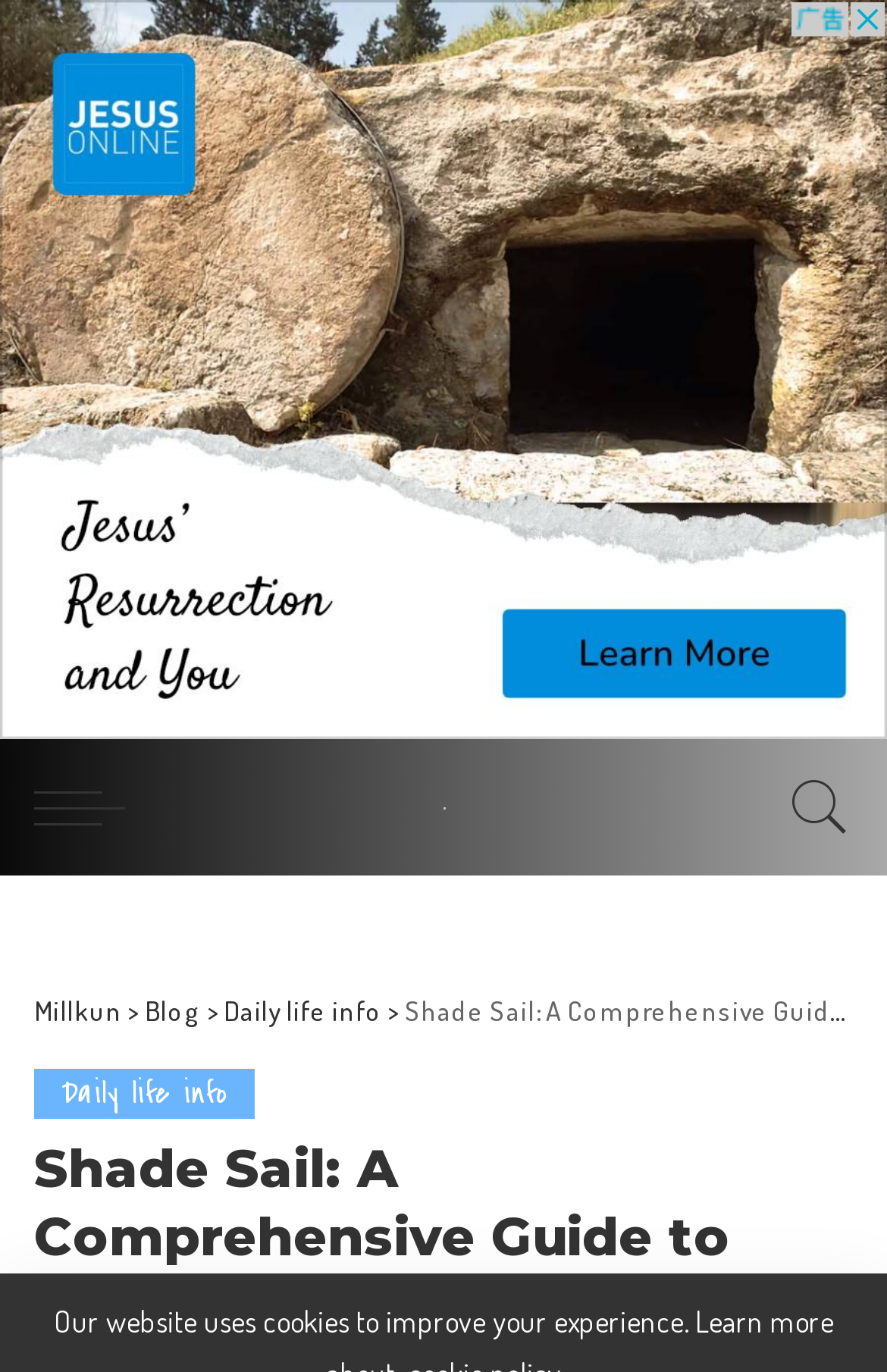Identify the bounding box of the HTML element described here: "2023". Provide the coordinates as four float numbers between 0 and 1: [left, top, right, bottom].

None